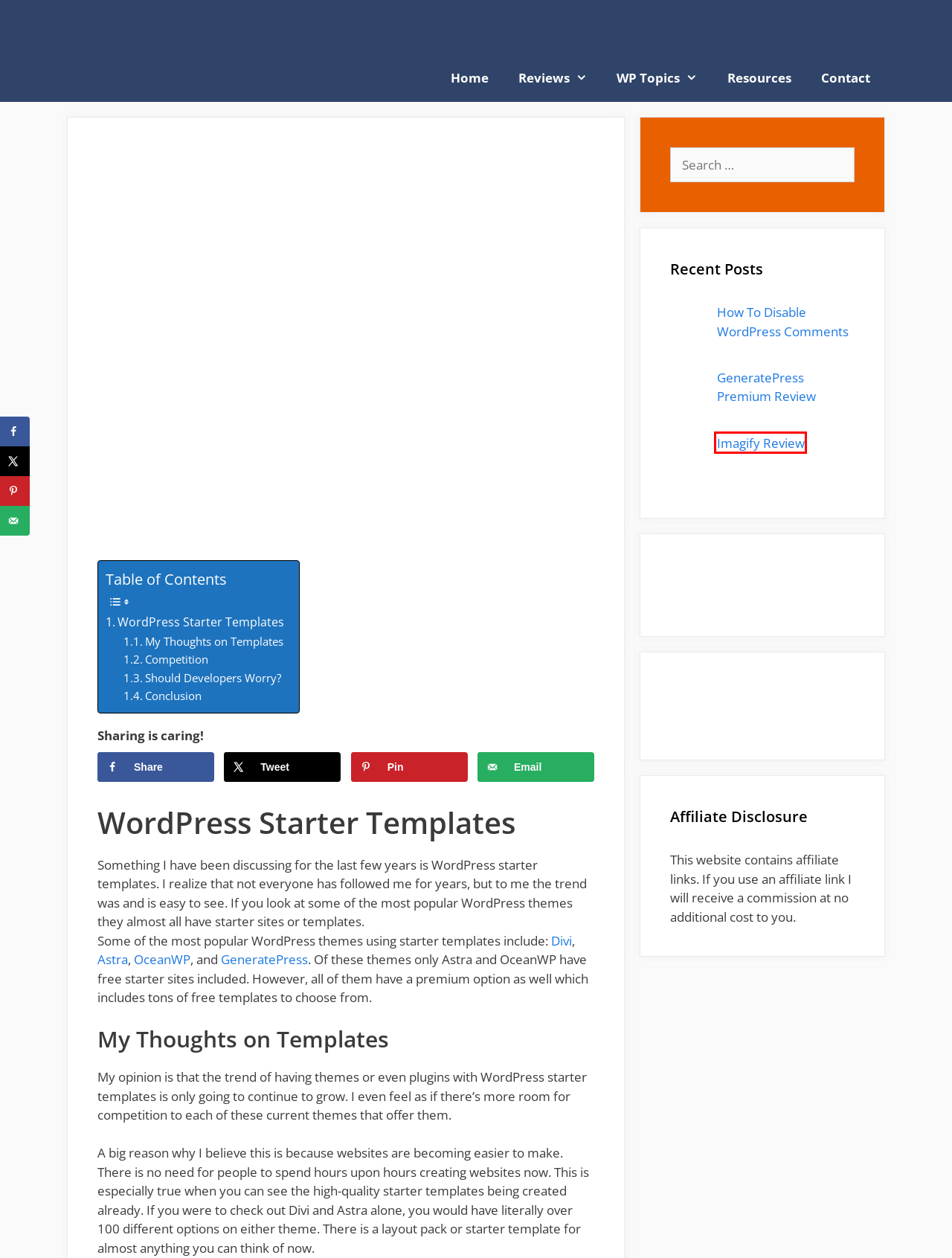You have a screenshot showing a webpage with a red bounding box around a UI element. Choose the webpage description that best matches the new page after clicking the highlighted element. Here are the options:
A. OceanWP Pro Bundle - Everything You Need & More
B. Imagify Review - Add WP
C. GeneratePress Premium Review - Add WP
D. How To Disable WordPress Comments - Add WP
E. Add WP - WordPress Reviews and Tutorials
F. Thoughts - Add WP
G. Resources - Add WP
H. Astra – Fast, Lightweight & Customizable WordPress Theme - Download Now!

B